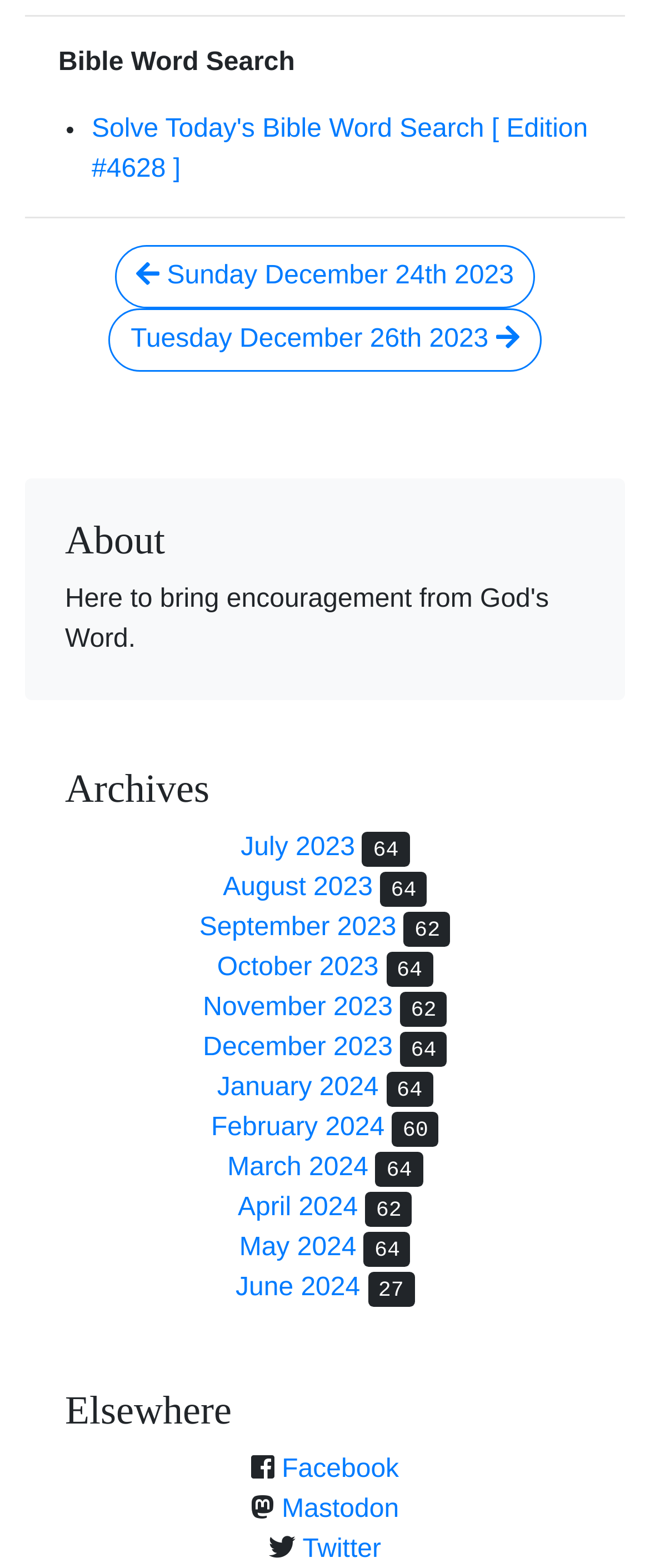Please reply with a single word or brief phrase to the question: 
How many months are listed in the archives?

12